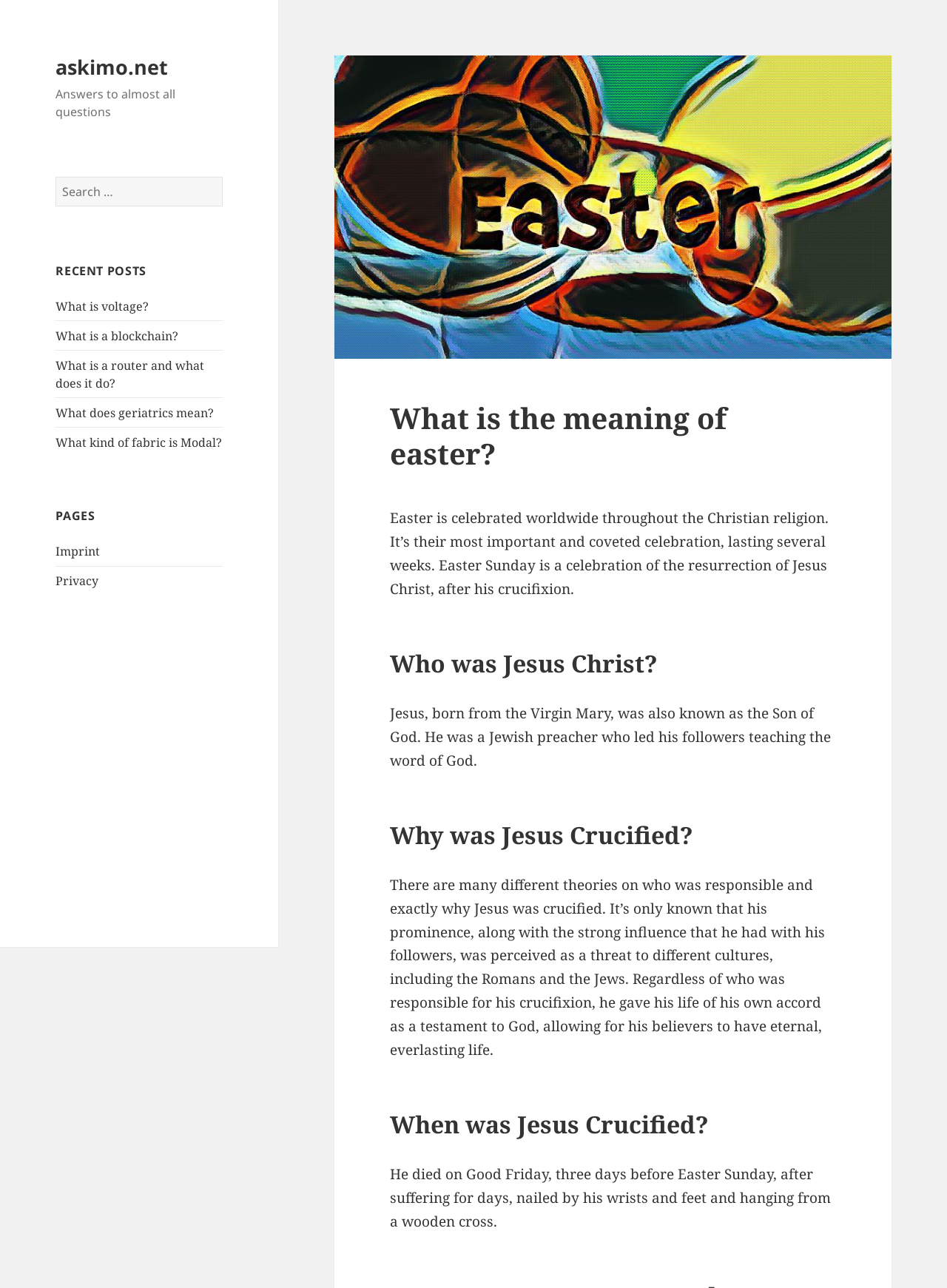Pinpoint the bounding box coordinates of the clickable area necessary to execute the following instruction: "Go to the 'Imprint' page". The coordinates should be given as four float numbers between 0 and 1, namely [left, top, right, bottom].

[0.059, 0.422, 0.106, 0.434]